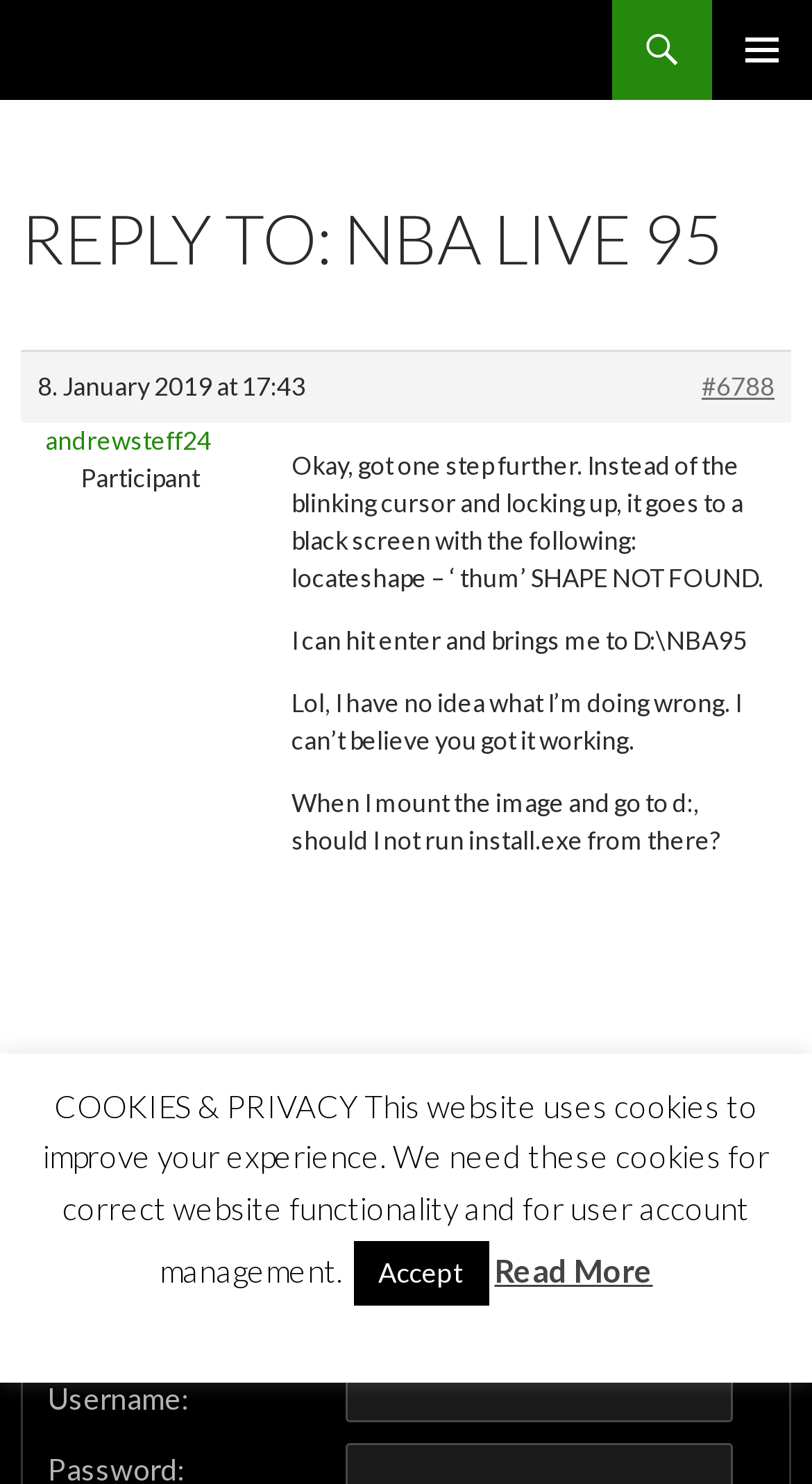For the following element description, predict the bounding box coordinates in the format (top-left x, top-left y, bottom-right x, bottom-right y). All values should be floating point numbers between 0 and 1. Description: Read More

[0.609, 0.844, 0.804, 0.869]